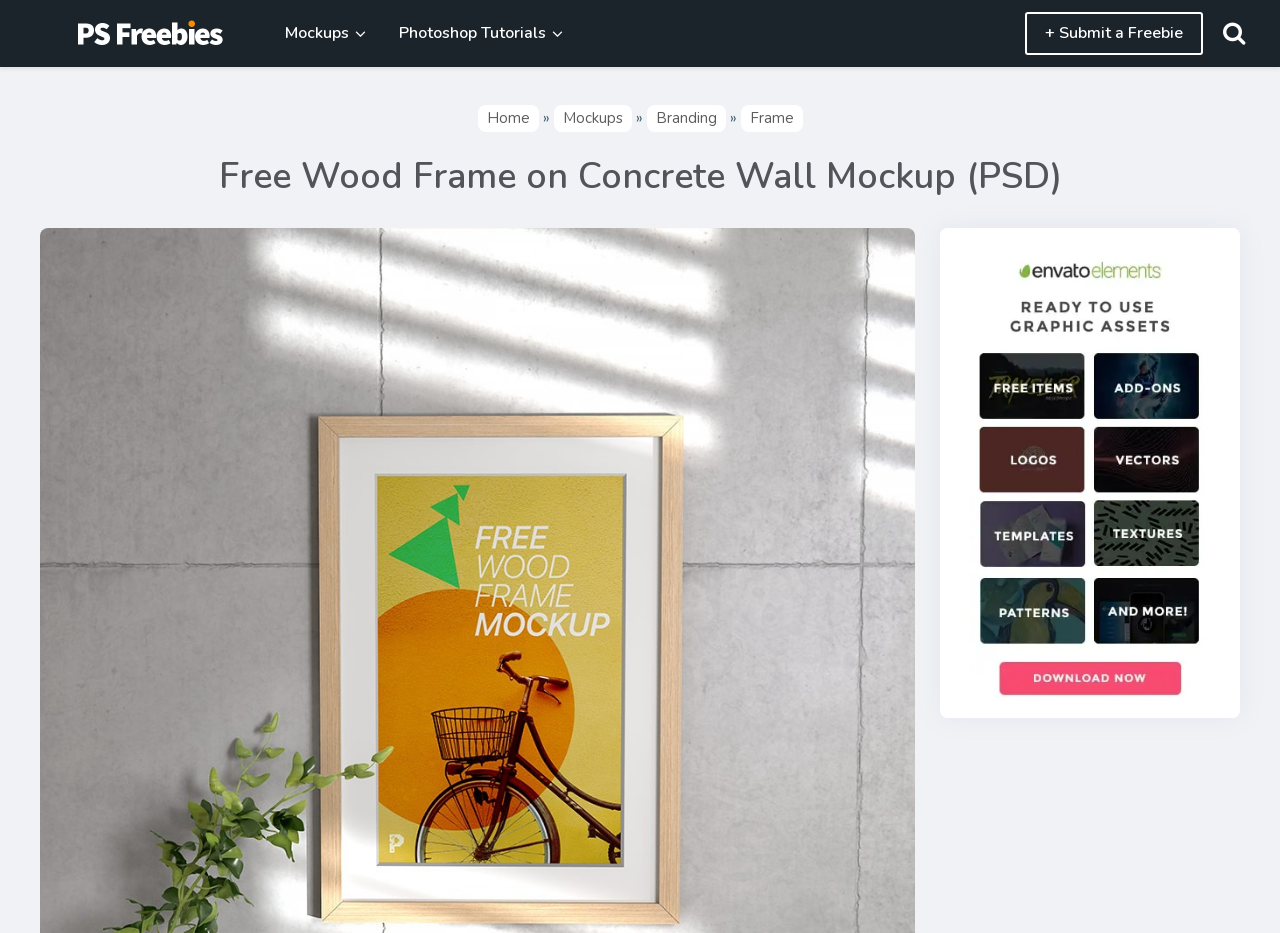Identify the bounding box coordinates for the region to click in order to carry out this instruction: "Read the article by Mia Cooper". Provide the coordinates using four float numbers between 0 and 1, formatted as [left, top, right, bottom].

None